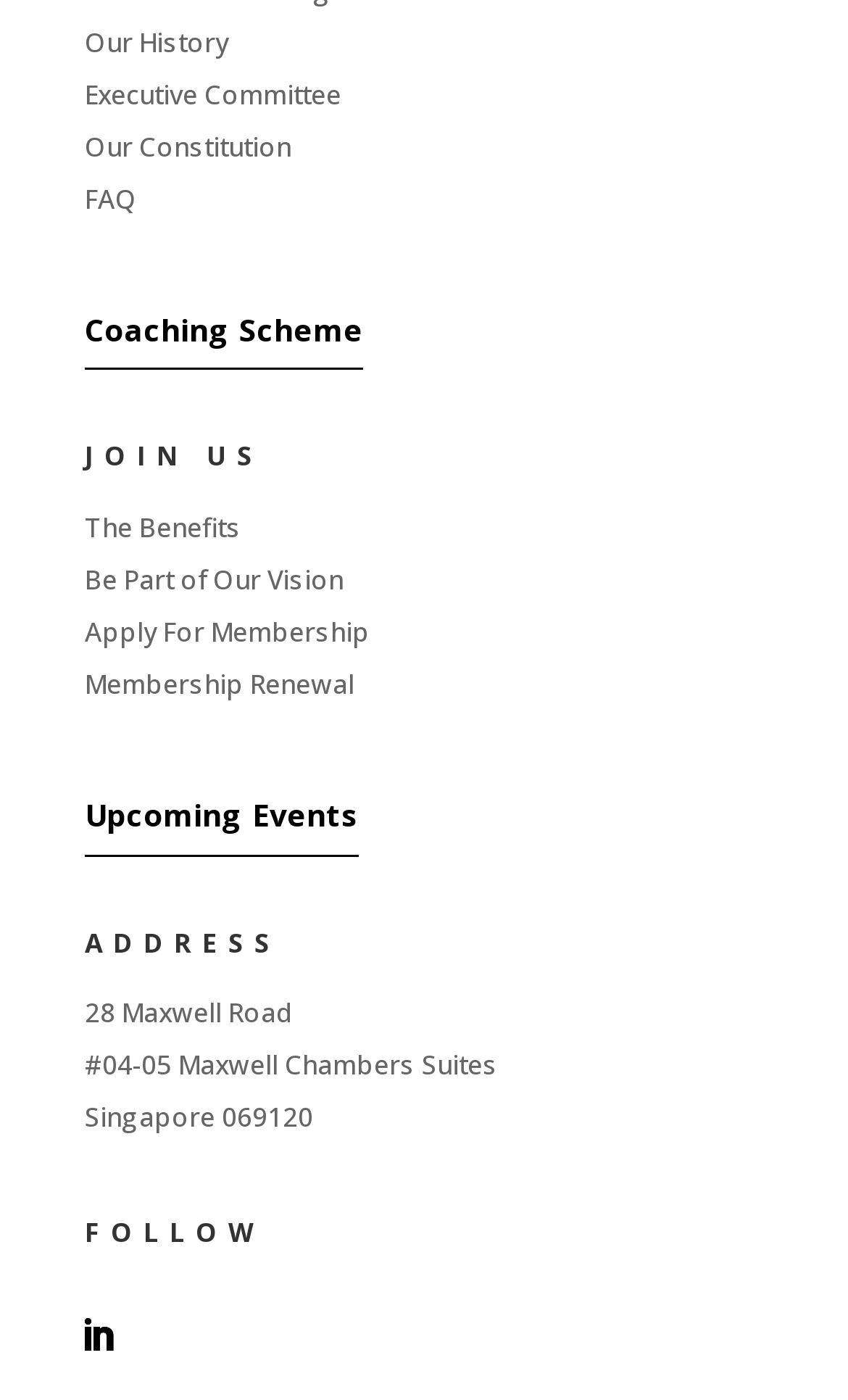What is the purpose of the 'JOIN US' section?
With the help of the image, please provide a detailed response to the question.

The 'JOIN US' section appears to be a call to action, with links to 'The Benefits', 'Be Part of Our Vision', 'Apply For Membership', and 'Membership Renewal', suggesting that this section is intended to provide information and resources for individuals interested in joining the organization.